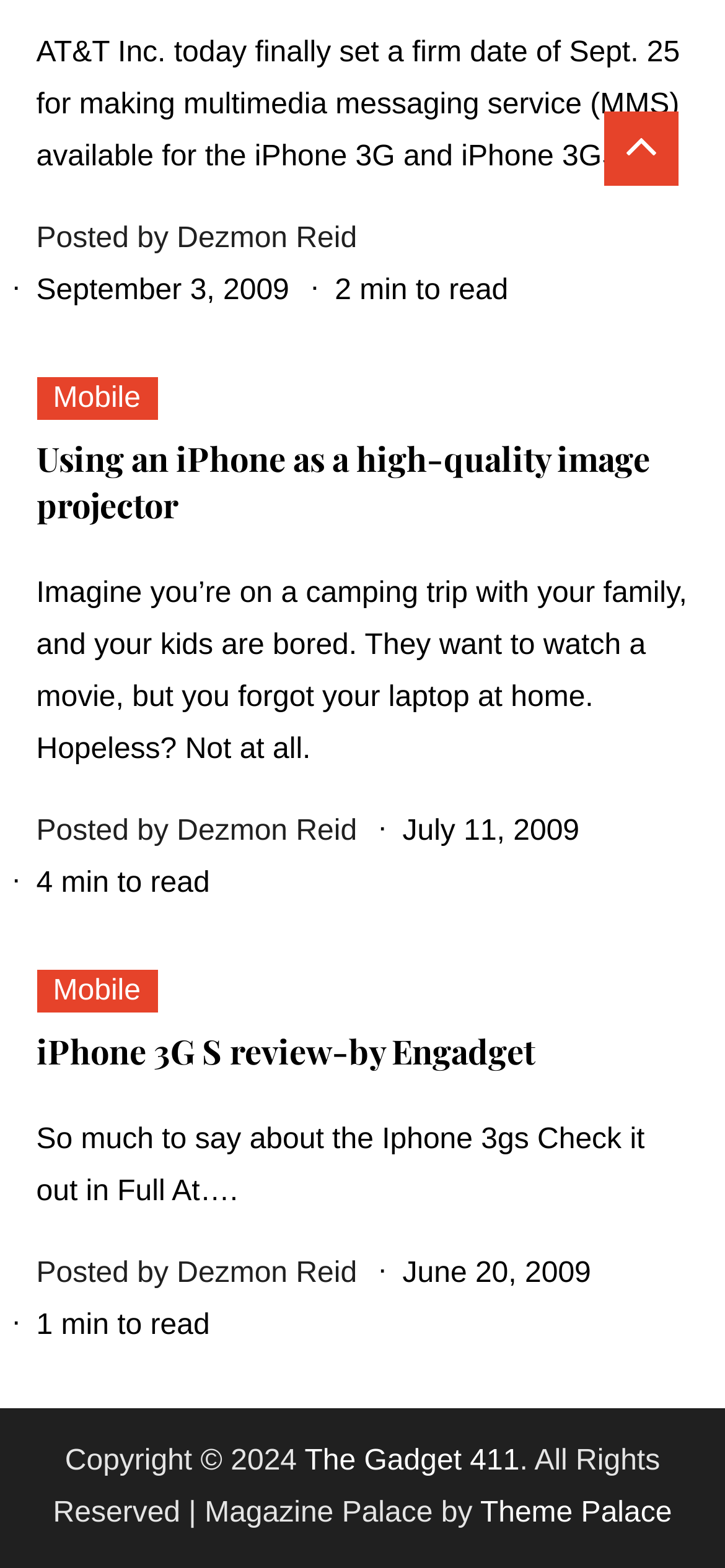Please identify the bounding box coordinates of the area that needs to be clicked to fulfill the following instruction: "Explore the website of Theme Palace."

[0.662, 0.955, 0.927, 0.975]